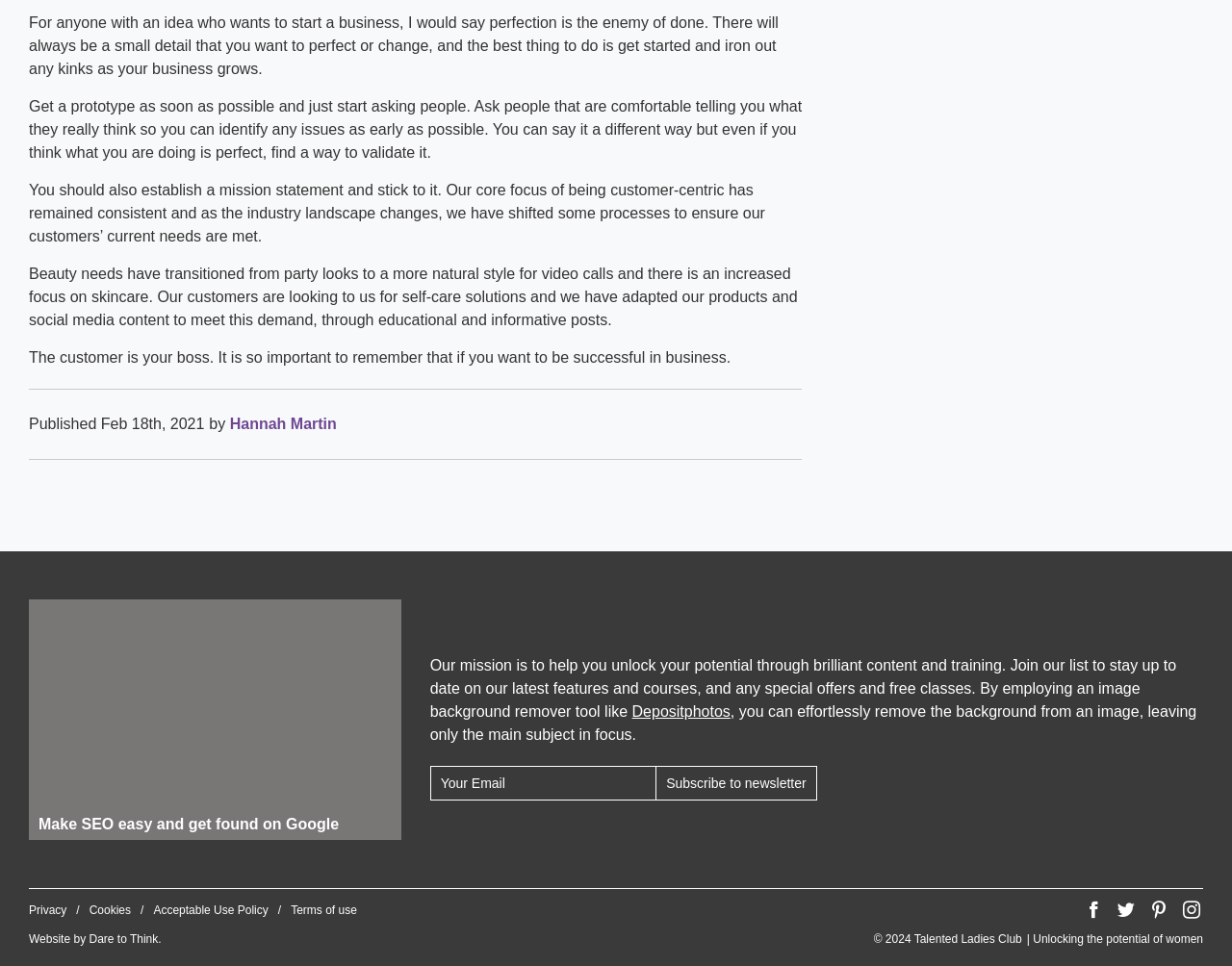Find the bounding box coordinates for the area that must be clicked to perform this action: "Visit 'Langkawi Online'".

None